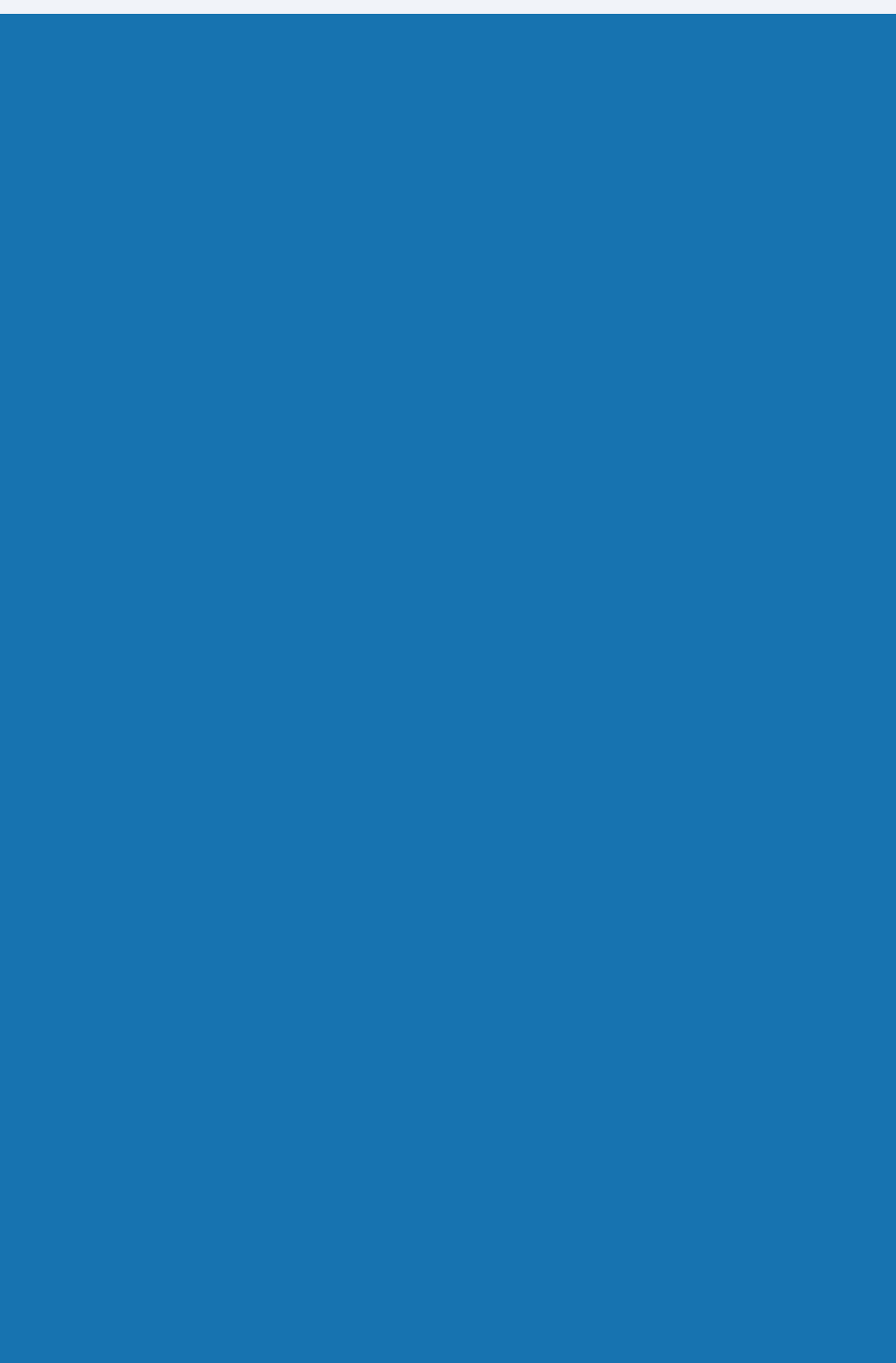Locate the bounding box coordinates of the UI element described by: "Terms of Trade". Provide the coordinates as four float numbers between 0 and 1, formatted as [left, top, right, bottom].

[0.103, 0.356, 0.897, 0.435]